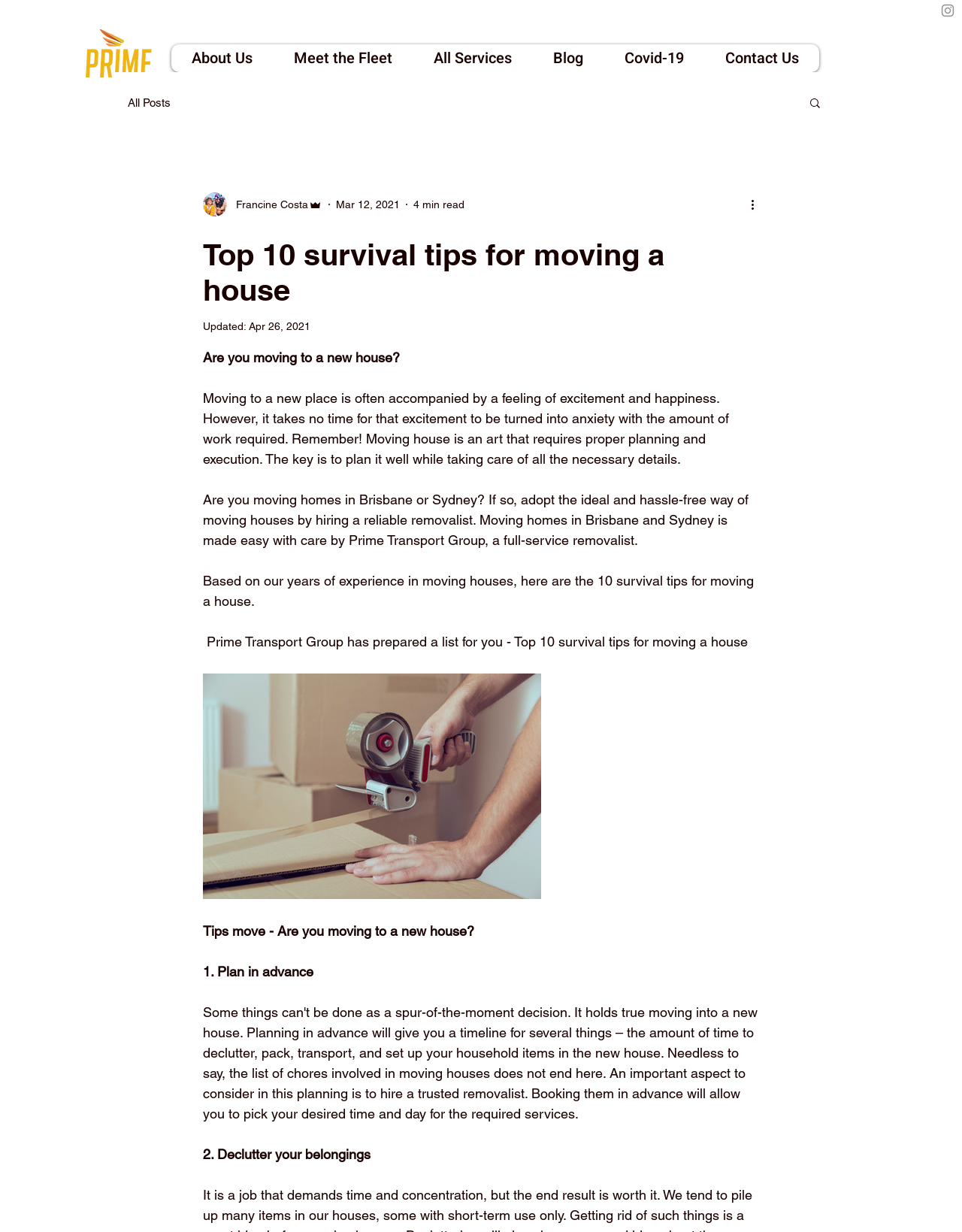Please determine the bounding box coordinates of the element to click on in order to accomplish the following task: "Read the blog post about moving a house". Ensure the coordinates are four float numbers ranging from 0 to 1, i.e., [left, top, right, bottom].

[0.211, 0.192, 0.789, 0.25]